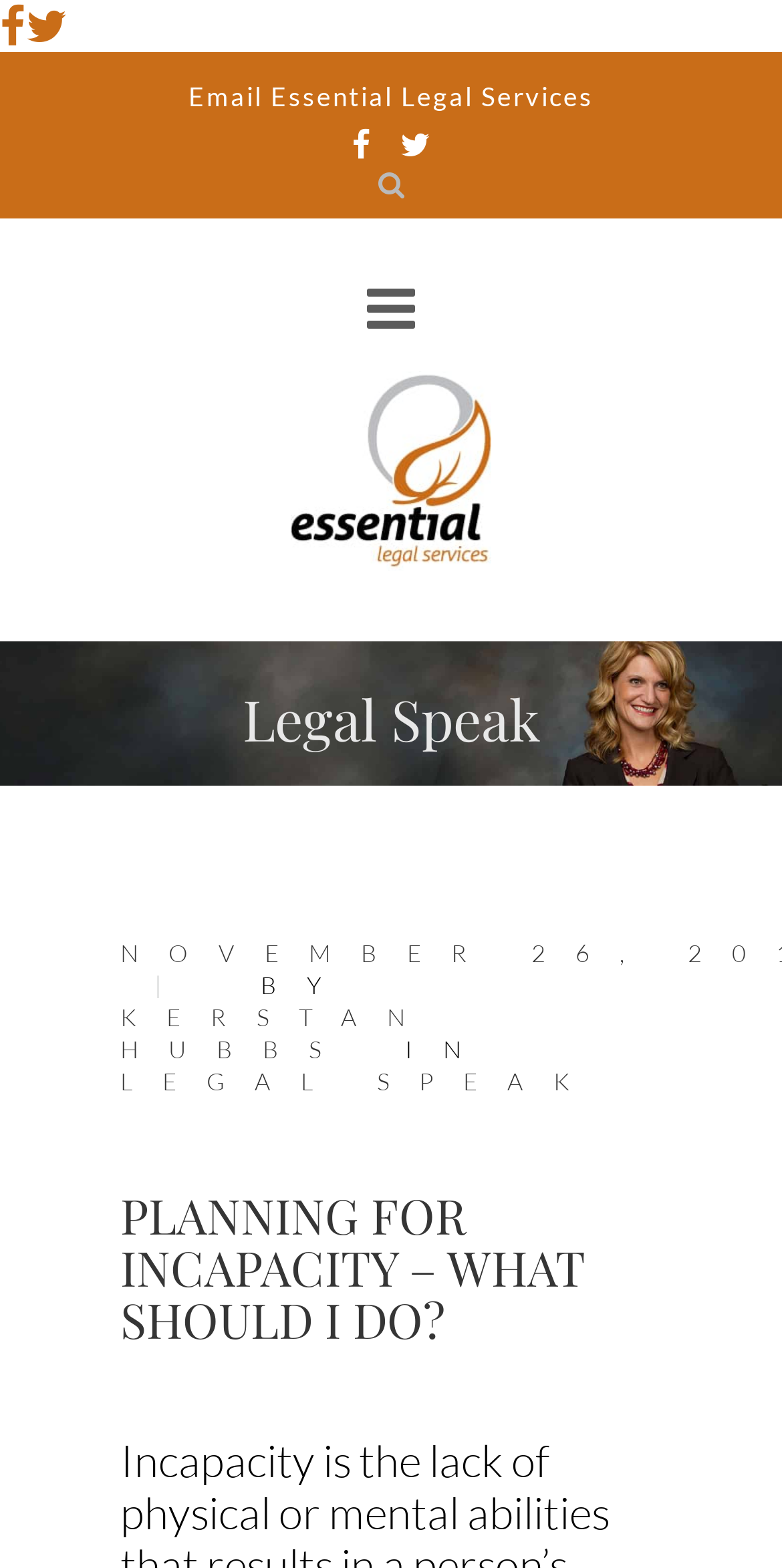With reference to the image, please provide a detailed answer to the following question: What is the topic of the article?

I found the topic of the article by looking at the heading element with the text 'PLANNING FOR INCAPACITY – WHAT SHOULD I DO?' inside the HeaderAsNonLandmark element, which is a child of the heading element with the text 'Legal Speak'.